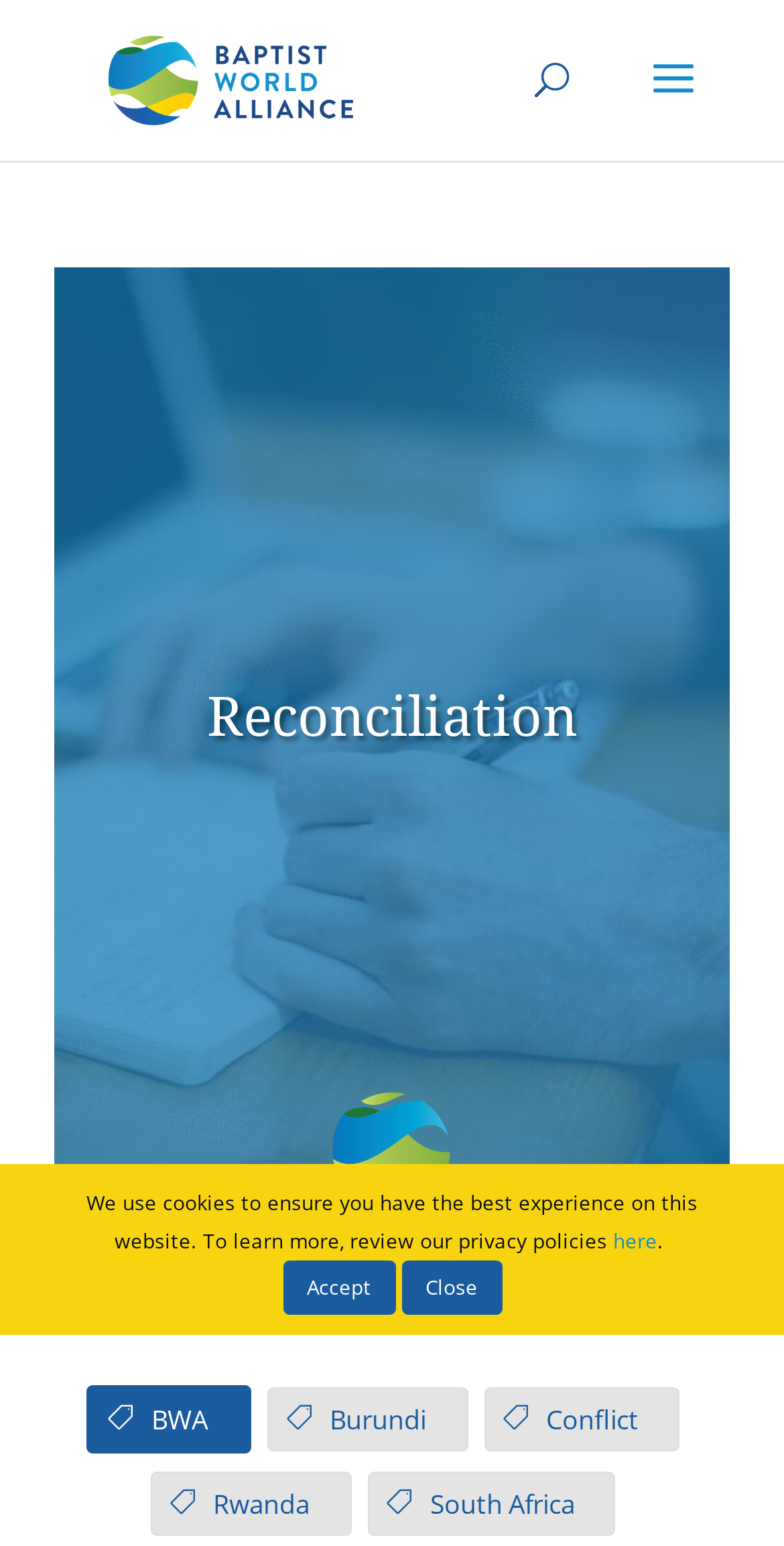What is the purpose of the search bar?
Answer the question with detailed information derived from the image.

The search bar is located at the top of the webpage and is likely intended to allow users to search for specific content within the website.